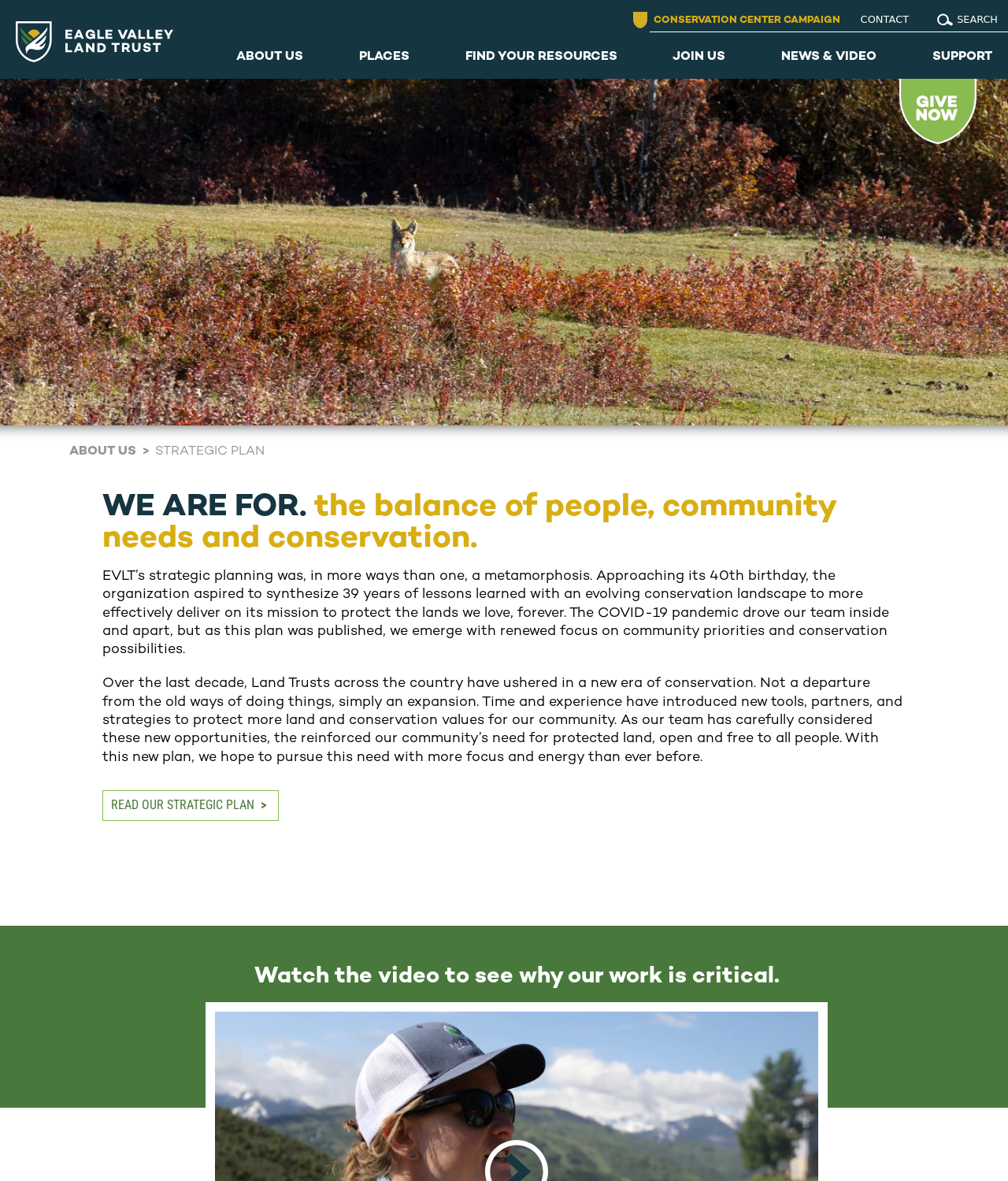Please identify the bounding box coordinates of the element on the webpage that should be clicked to follow this instruction: "watch the video". The bounding box coordinates should be given as four float numbers between 0 and 1, formatted as [left, top, right, bottom].

[0.17, 0.817, 0.855, 0.838]